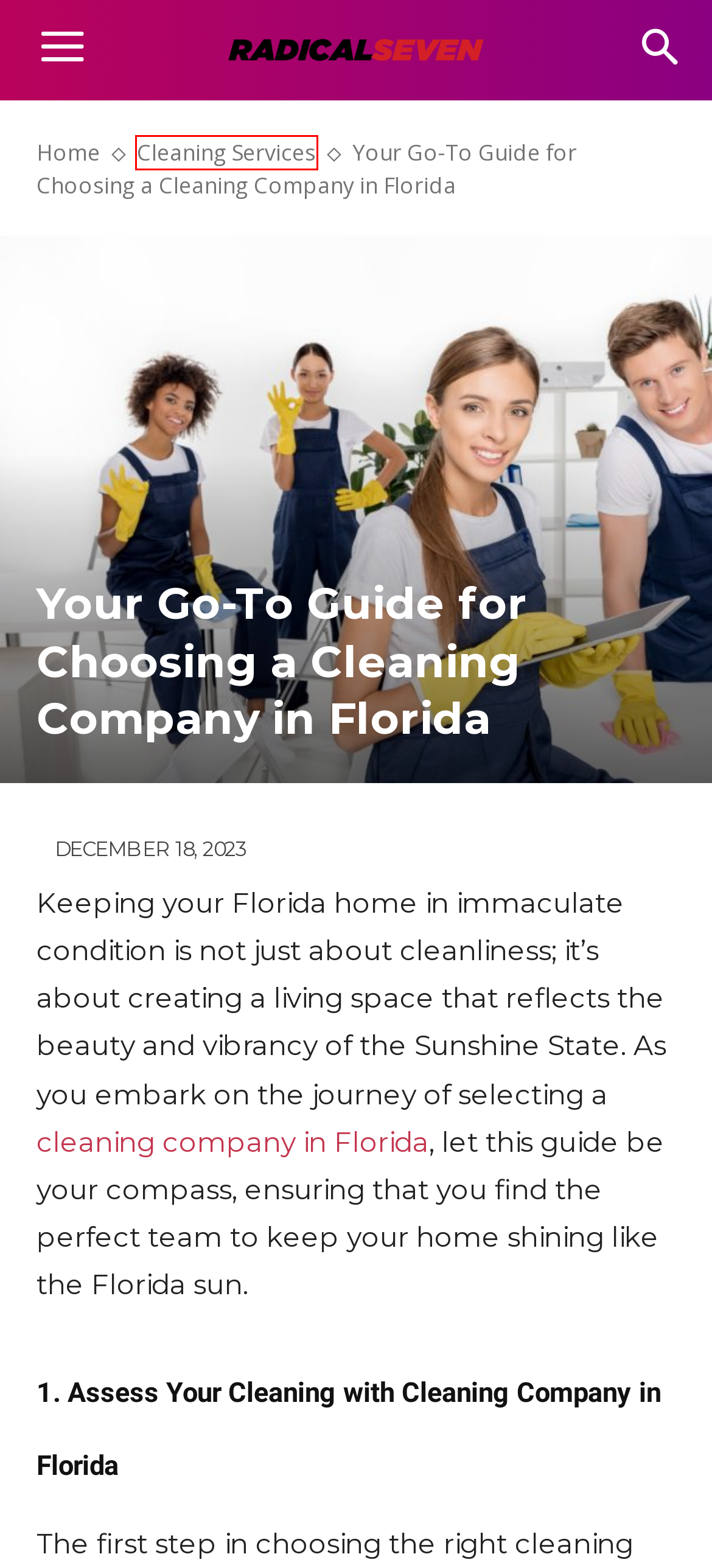After examining the screenshot of a webpage with a red bounding box, choose the most accurate webpage description that corresponds to the new page after clicking the element inside the red box. Here are the candidates:
A. Cleaning Services Archives - RadicalSeven
B. Fashion Archives - RadicalSeven
C. Offering top-rated house cleaning in Lee County and Collier County | Connect Cleaning Solutions
D. The Importance of Quality Copywriting for Website Success - RadicalSeven
E. Entertainment Archives - RadicalSeven
F. Privacy Policy-How We Safeguard Your Info at RadicalSeven
G. Health Archives - RadicalSeven
H. Radicalseven Fast News - Stay Informed and Up-to-Date

A